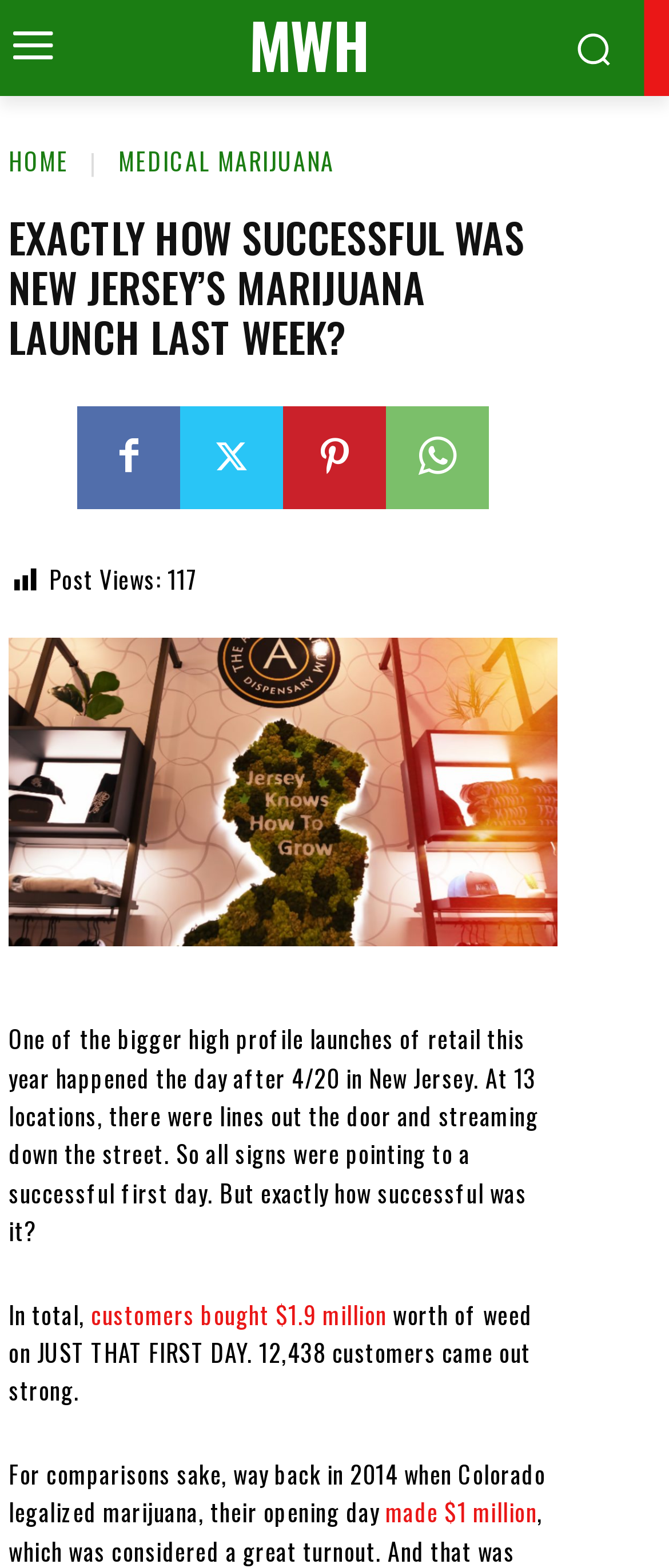Extract the bounding box for the UI element that matches this description: "Benefits of Wireless Keyboards".

None